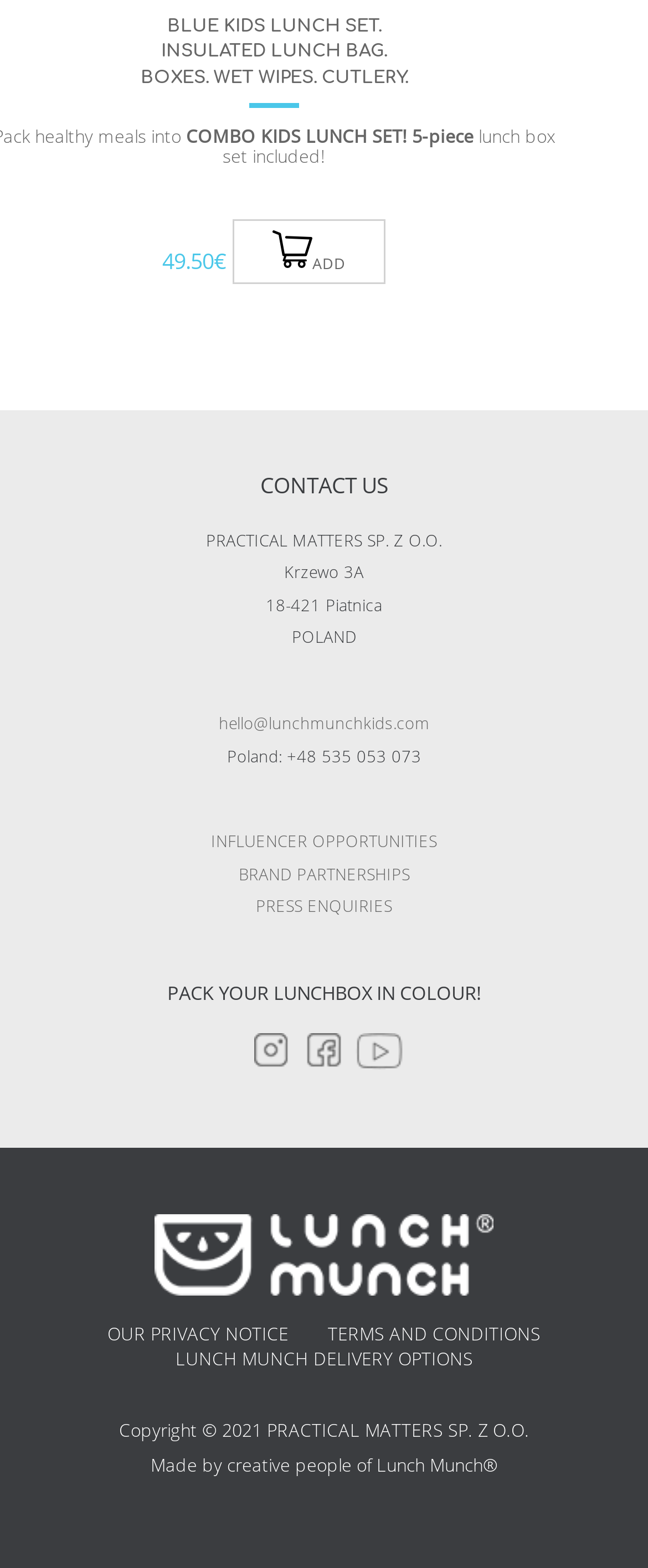What is the purpose of the 'ADD' button?
Using the information from the image, provide a comprehensive answer to the question.

I inferred the purpose of the 'ADD' button by looking at its location and context. It is located next to the product description and price, which suggests that it is a call-to-action button to add the product to the cart.